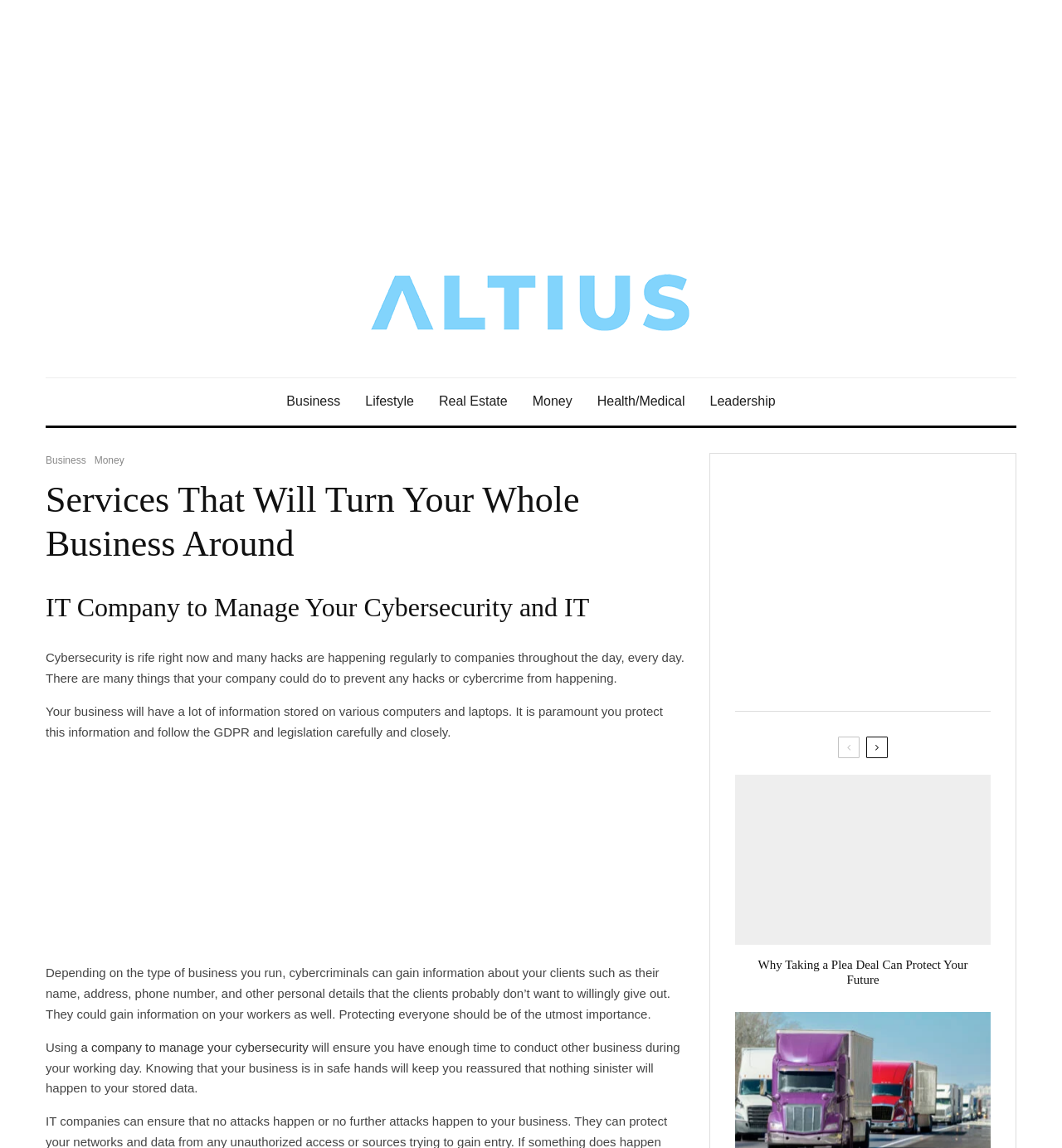What is the topic of the article section?
Provide a detailed answer to the question, using the image to inform your response.

The article section appears to be discussing the topic of plea deals, as indicated by the heading 'Why Taking a Plea Deal Can Protect Your Future' and the link with the same text.